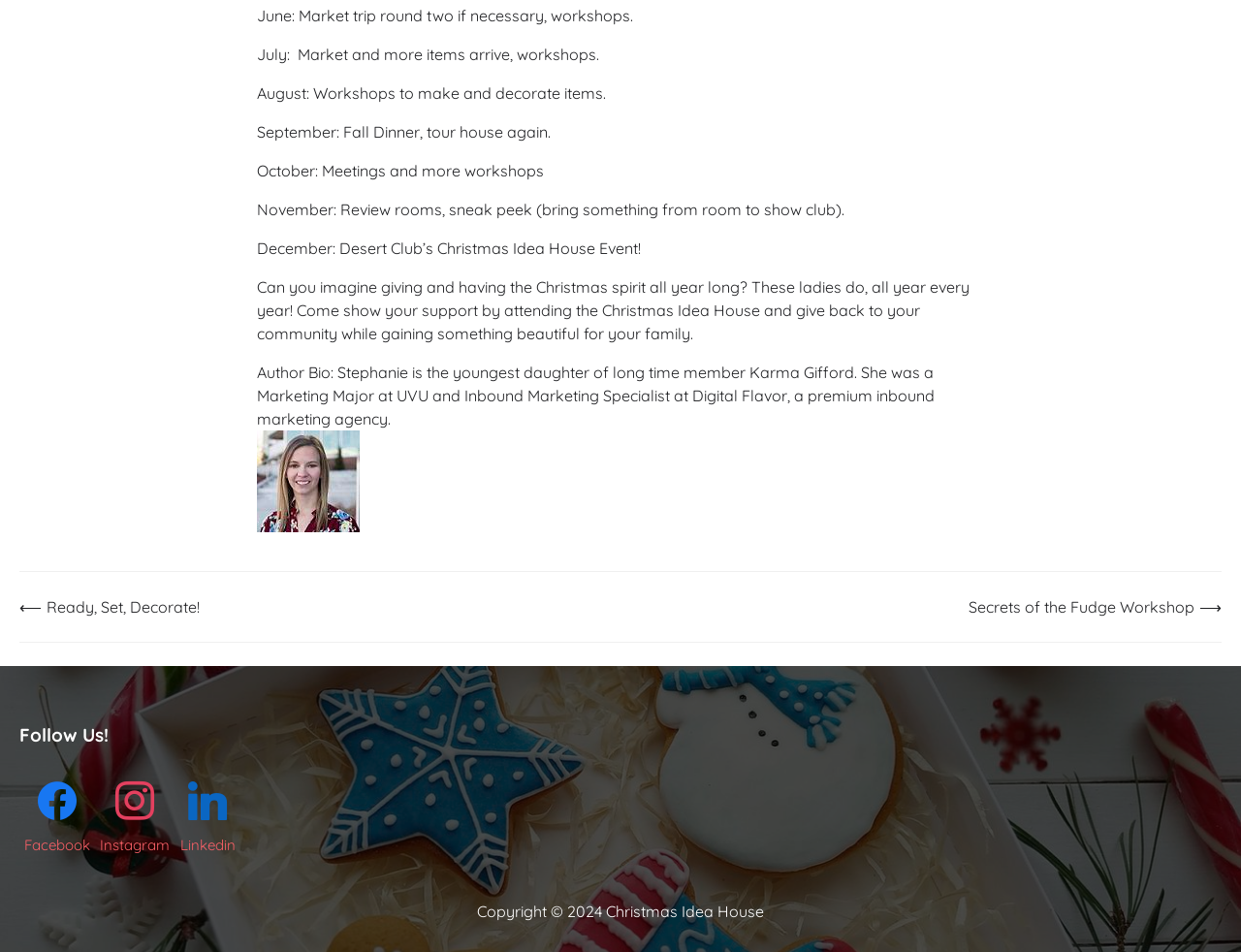Give a one-word or short phrase answer to this question: 
What is the event mentioned in December?

Christmas Idea House Event